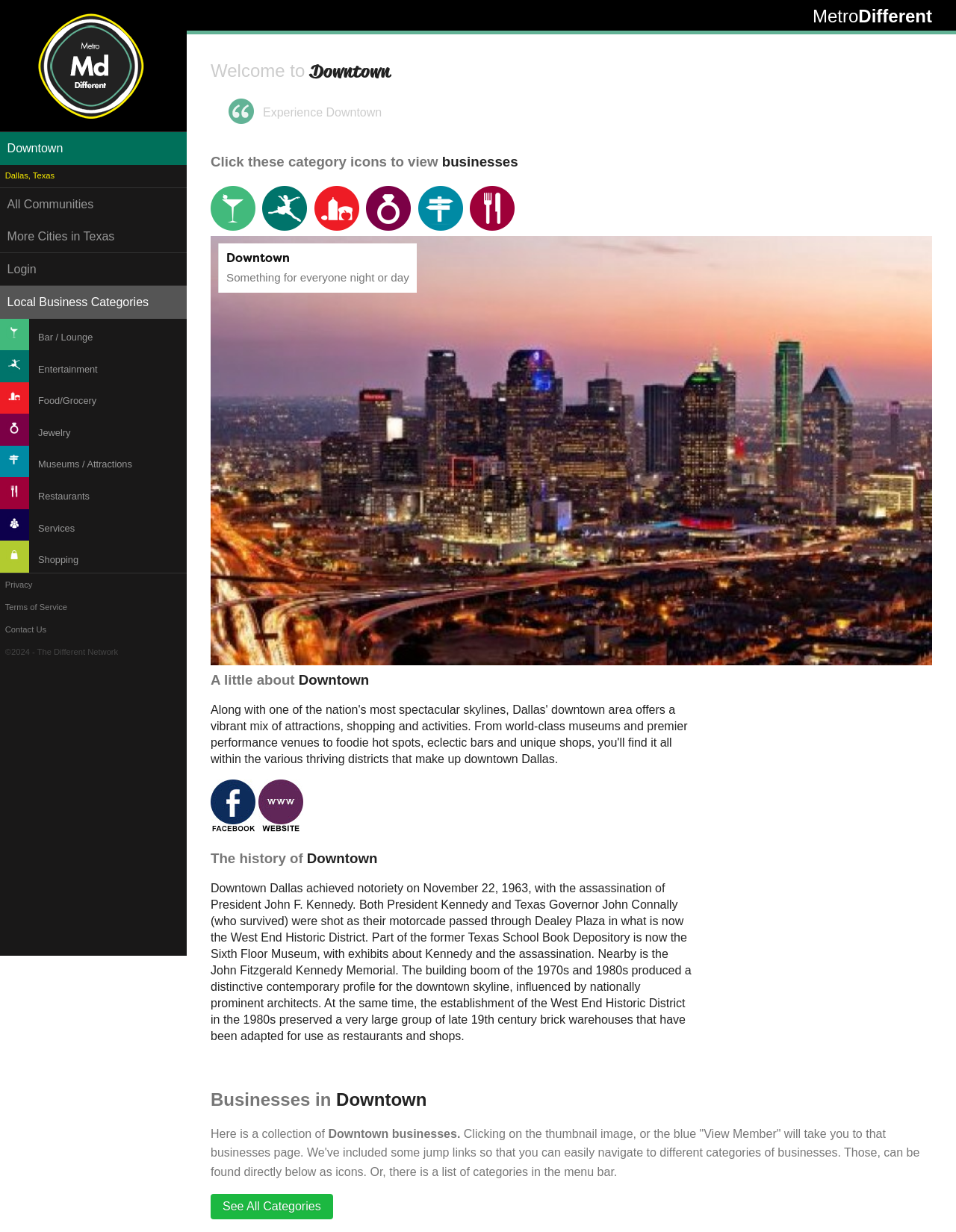Please specify the bounding box coordinates in the format (top-left x, top-left y, bottom-right x, bottom-right y), with values ranging from 0 to 1. Identify the bounding box for the UI component described as follows: More Cities in Texas

[0.0, 0.179, 0.195, 0.205]